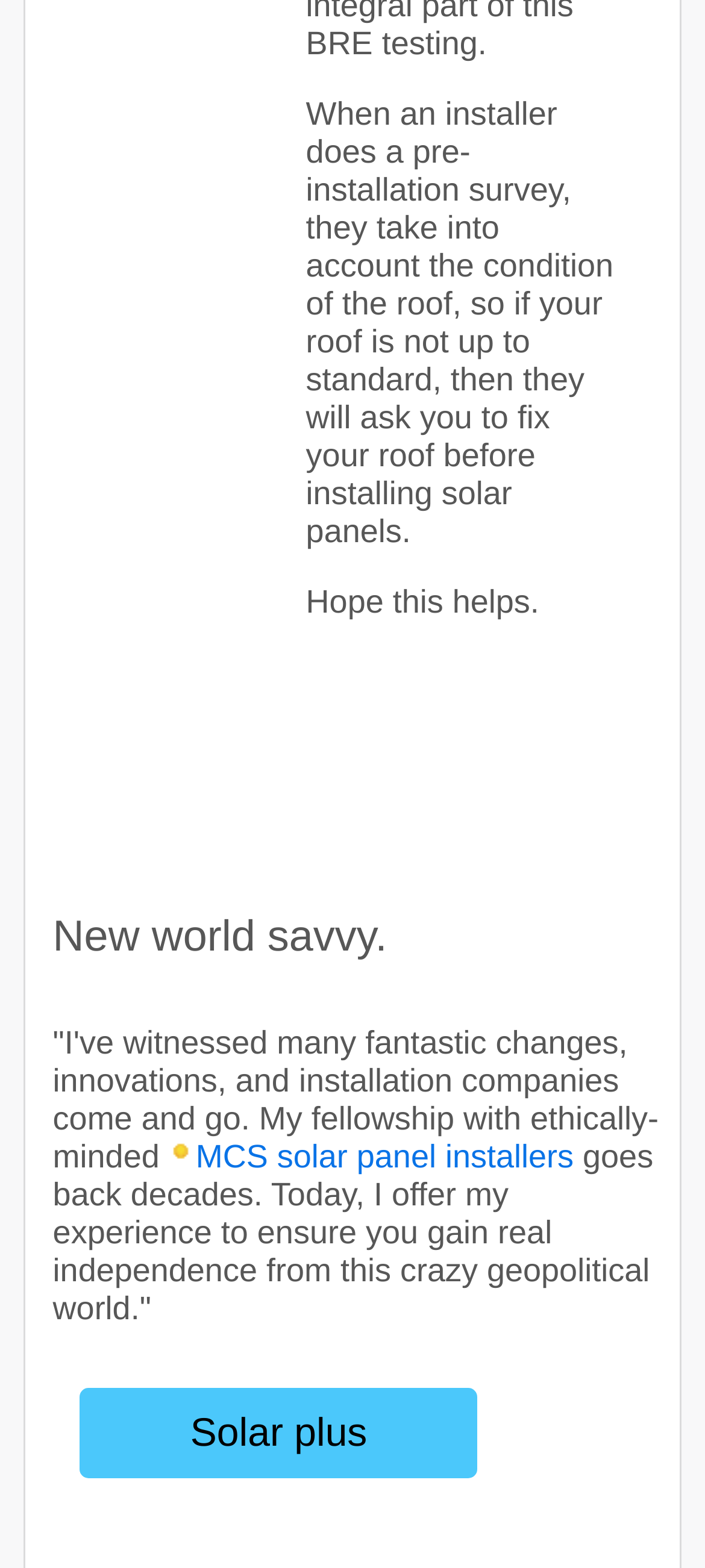Please provide the bounding box coordinates in the format (top-left x, top-left y, bottom-right x, bottom-right y). Remember, all values are floating point numbers between 0 and 1. What is the bounding box coordinate of the region described as: value="Solar plus"

[0.113, 0.885, 0.677, 0.943]